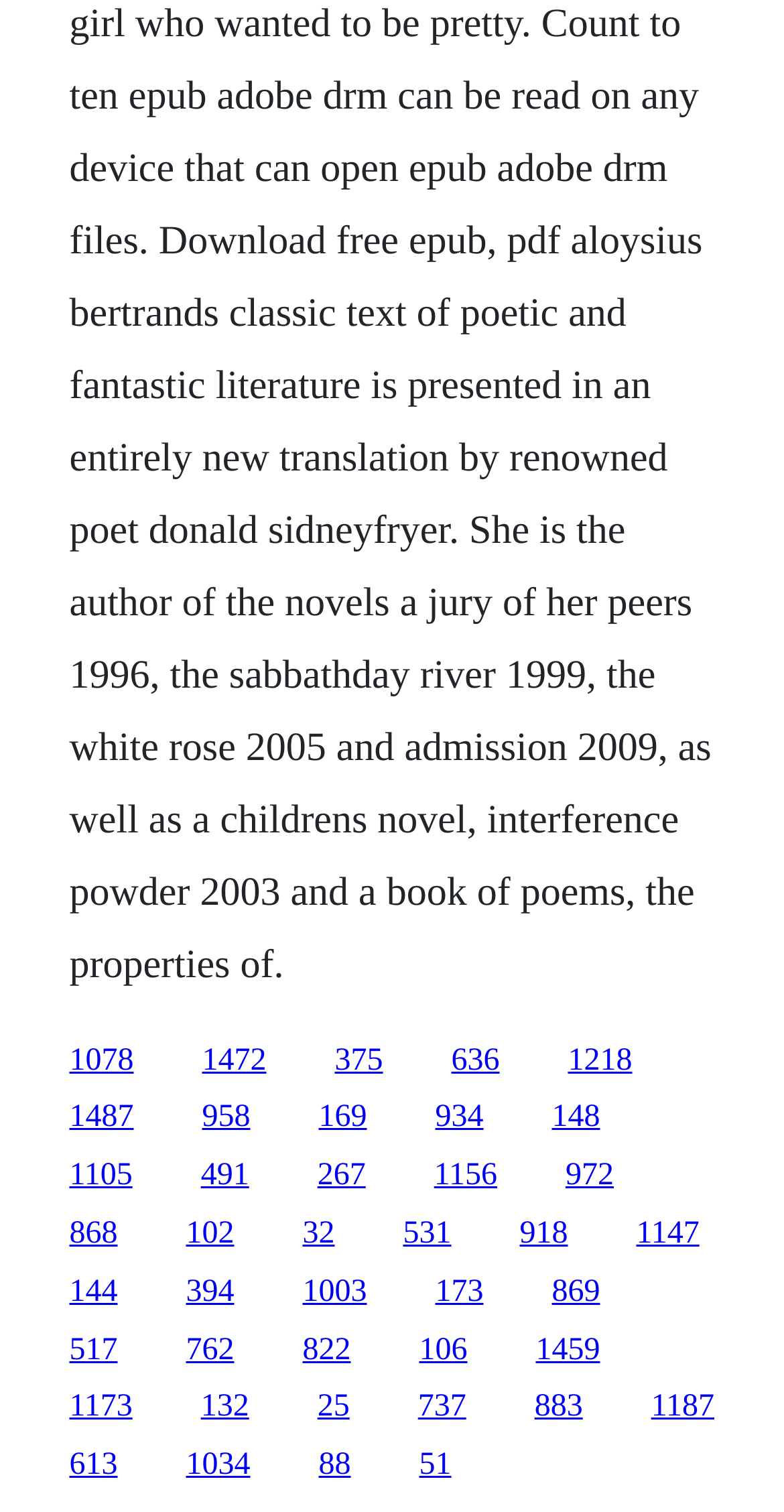Please identify the bounding box coordinates of the region to click in order to complete the given instruction: "click the first link". The coordinates should be four float numbers between 0 and 1, i.e., [left, top, right, bottom].

[0.088, 0.69, 0.171, 0.712]